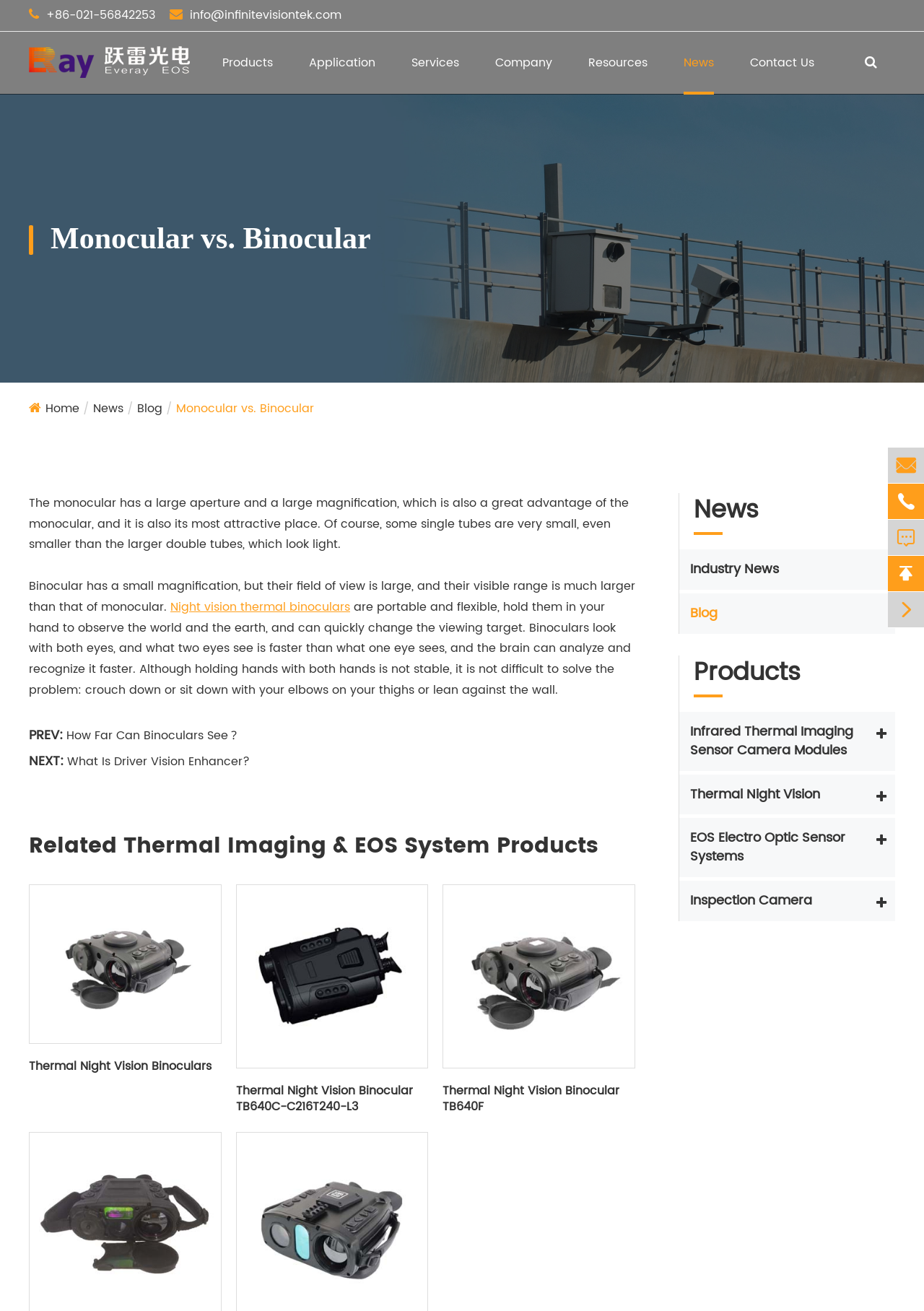What is the difference between monocular and binocular?
Give a detailed and exhaustive answer to the question.

The text states that 'The monocular has a large aperture and a large magnification...' and 'Binocular has a small magnification, but their field of view is large...'. This implies that monocular has a larger magnification, while binocular has a larger field of view.